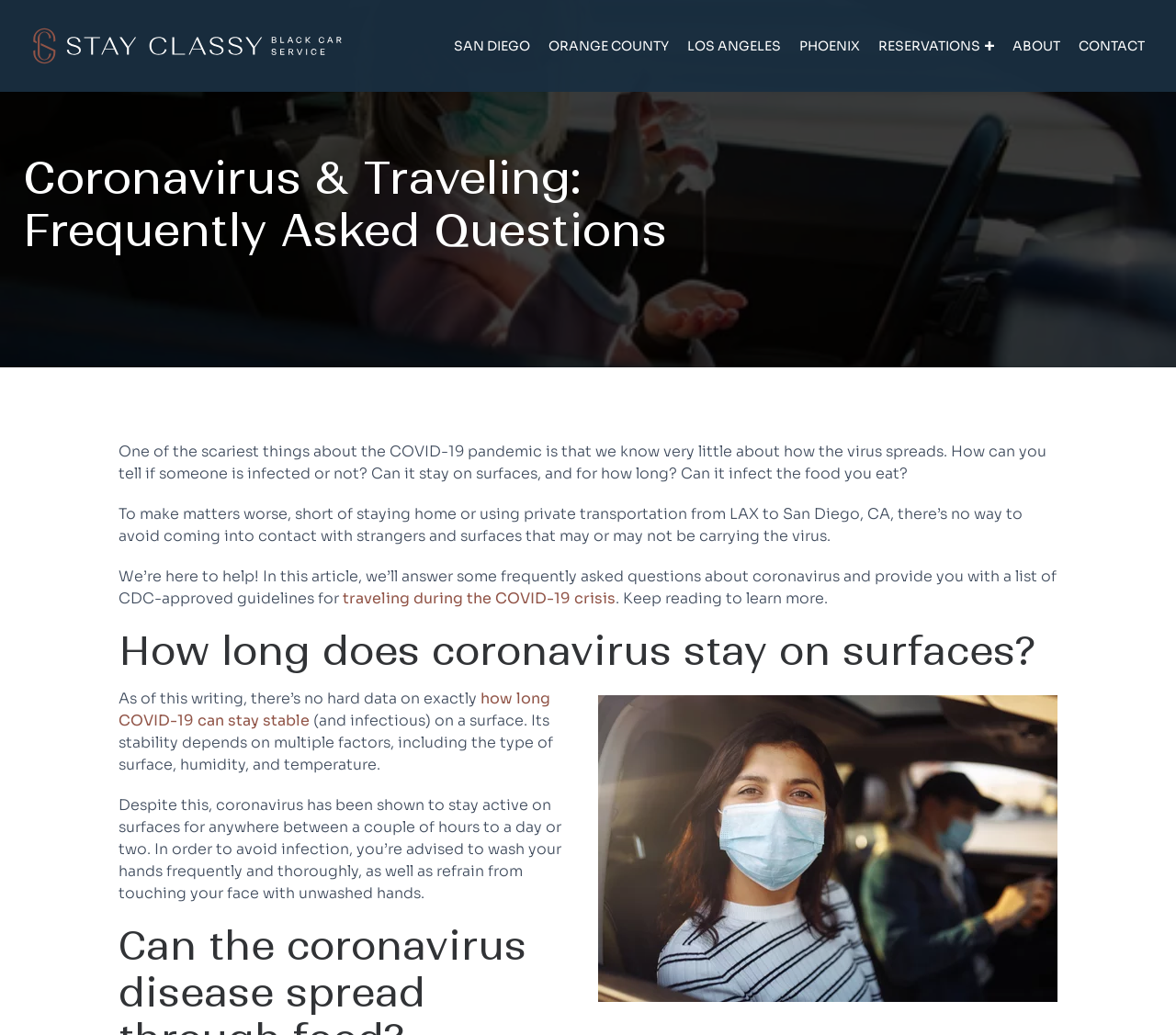Produce an extensive caption that describes everything on the webpage.

The webpage appears to be a FAQ page about coronavirus and traveling, specifically focusing on transportation from LAX to San Diego, CA. At the top of the page, there is a row of links to different locations, including SAN DIEGO, ORANGE COUNTY, LOS ANGELES, PHOENIX, and RESERVATIONS, with a small image icon next to the RESERVATIONS link. 

Below the location links, there is a heading that reads "Coronavirus & Traveling: Frequently Asked Questions". This is followed by a series of paragraphs that discuss the uncertainty surrounding the COVID-19 pandemic, the risks of coming into contact with strangers and surfaces that may be carrying the virus, and the importance of following CDC-approved guidelines for traveling during the crisis.

The page then delves into specific questions about coronavirus, including how long it can stay on surfaces. There is a heading that reads "How long does coronavirus stay on surfaces?" followed by a figure containing an image related to the topic. The text explains that there is no hard data on exactly how long COVID-19 can stay stable on a surface, but it has been shown to stay active for anywhere between a couple of hours to a day or two. The page advises readers to wash their hands frequently and thoroughly, and to refrain from touching their face with unwashed hands to avoid infection.

On the top-left corner of the page, there is a link to "Stay Classy Black Car Service" accompanied by an image. There are also links to "ABOUT" and "CONTACT" at the top-right corner of the page.